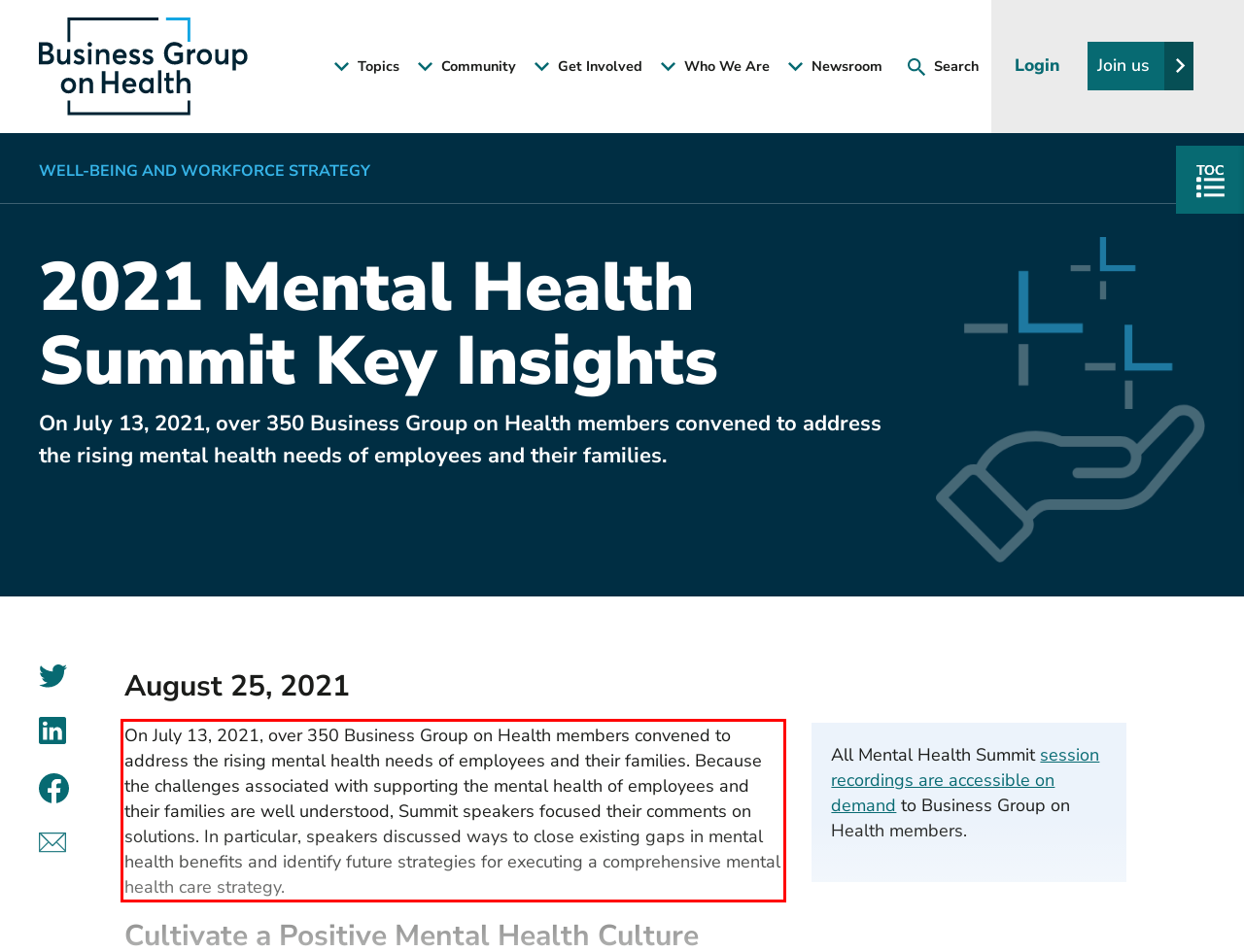Given a screenshot of a webpage with a red bounding box, please identify and retrieve the text inside the red rectangle.

On July 13, 2021, over 350 Business Group on Health members convened to address the rising mental health needs of employees and their families. Because the challenges associated with supporting the mental health of employees and their families are well understood, Summit speakers focused their comments on solutions. In particular, speakers discussed ways to close existing gaps in mental health benefits and identify future strategies for executing a comprehensive mental health care strategy.